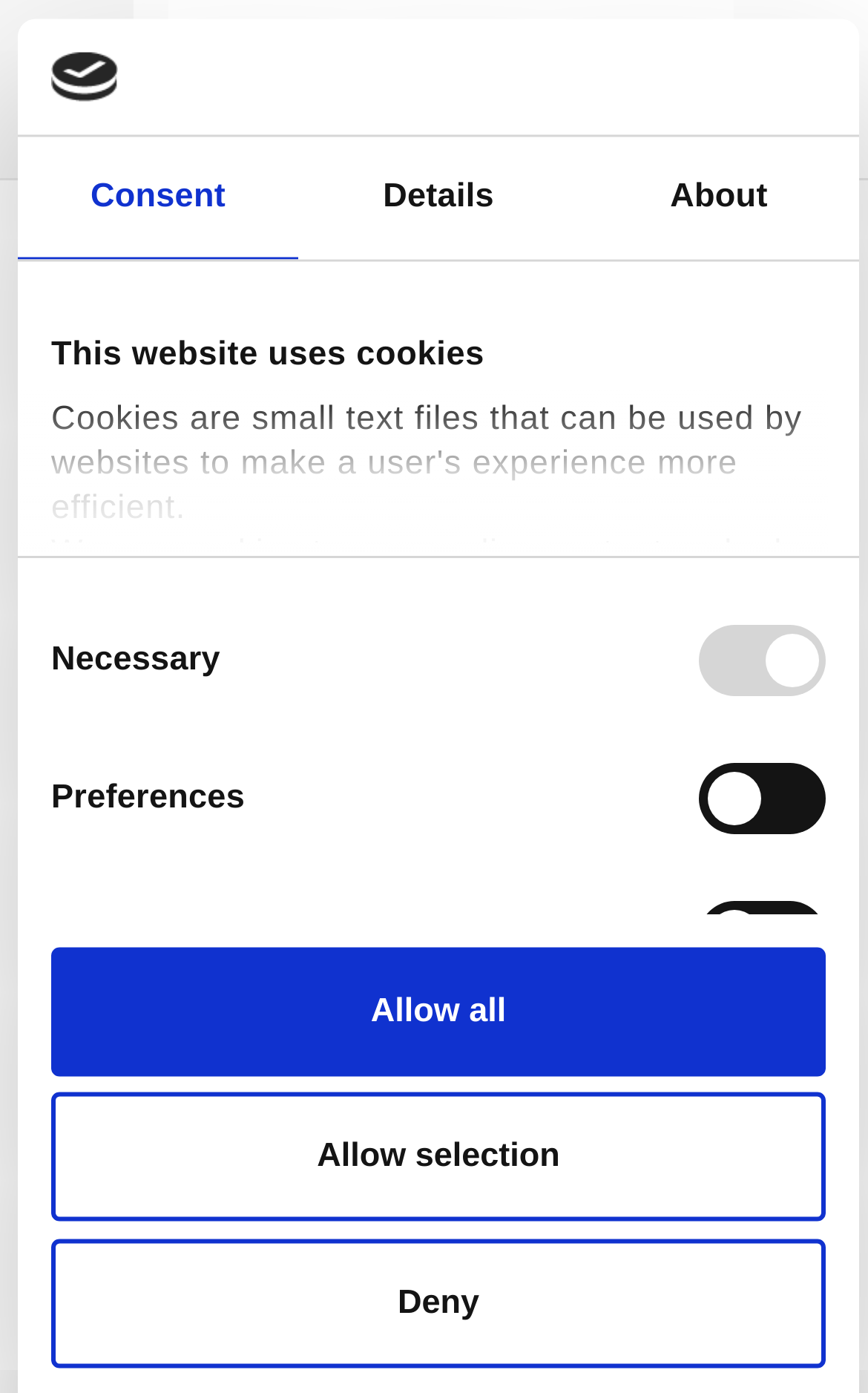Pinpoint the bounding box coordinates of the clickable area needed to execute the instruction: "Click the 'Toggle navigation' button". The coordinates should be specified as four float numbers between 0 and 1, i.e., [left, top, right, bottom].

[0.0, 0.0, 0.154, 0.128]